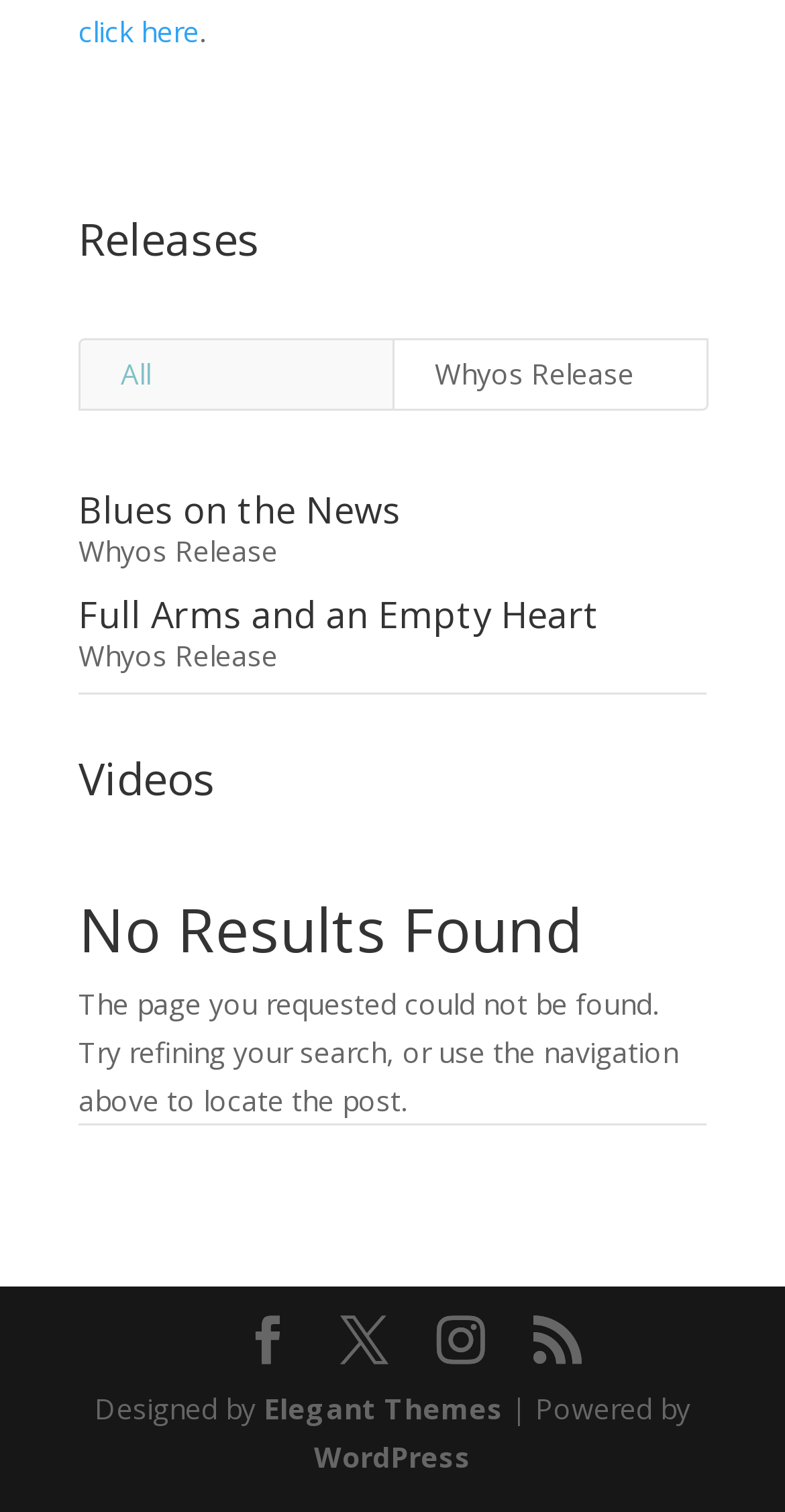Determine the bounding box coordinates for the area that needs to be clicked to fulfill this task: "go to All". The coordinates must be given as four float numbers between 0 and 1, i.e., [left, top, right, bottom].

[0.1, 0.224, 0.503, 0.272]